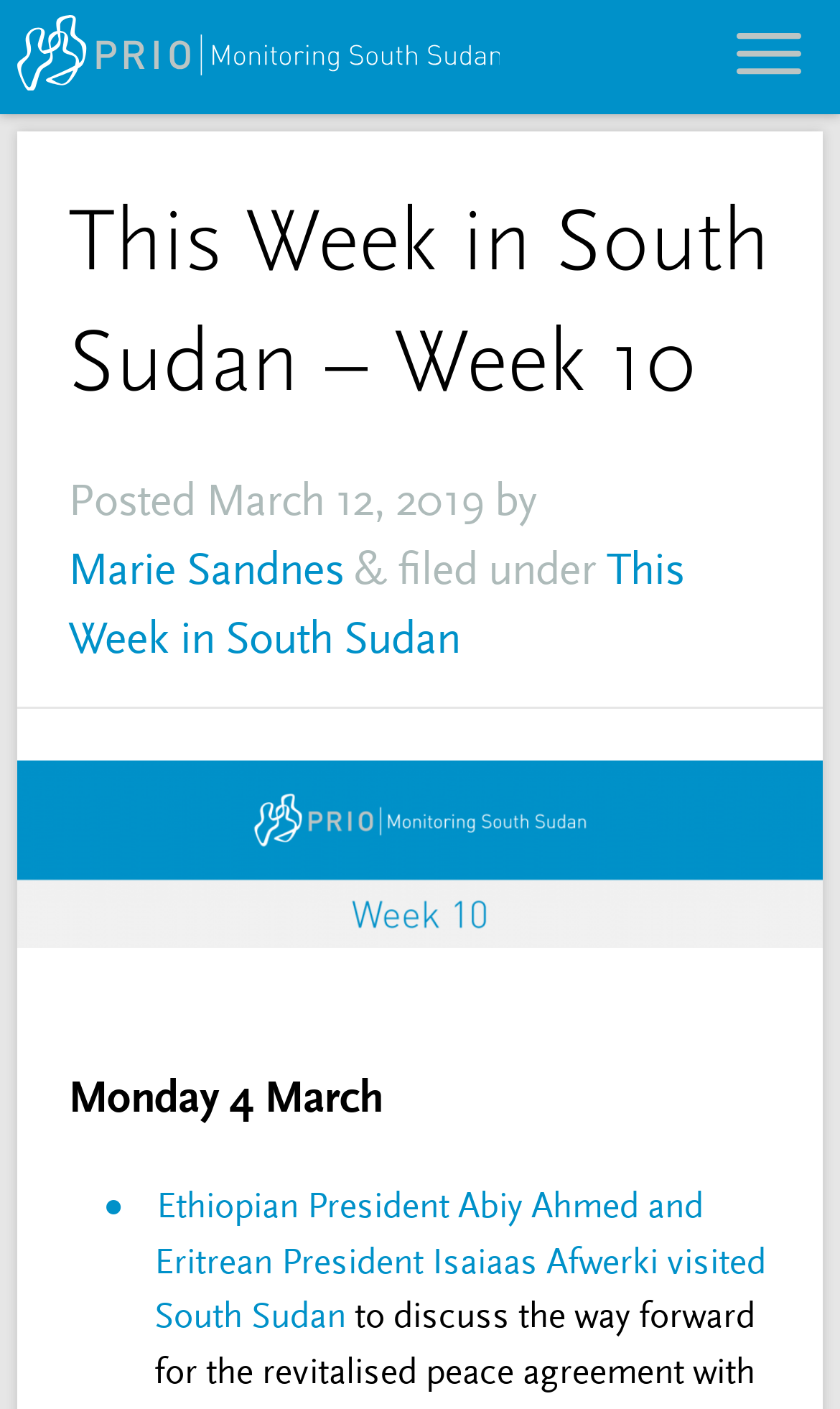Locate the UI element that matches the description Marie Sandnes in the webpage screenshot. Return the bounding box coordinates in the format (top-left x, top-left y, bottom-right x, bottom-right y), with values ranging from 0 to 1.

[0.082, 0.385, 0.41, 0.423]